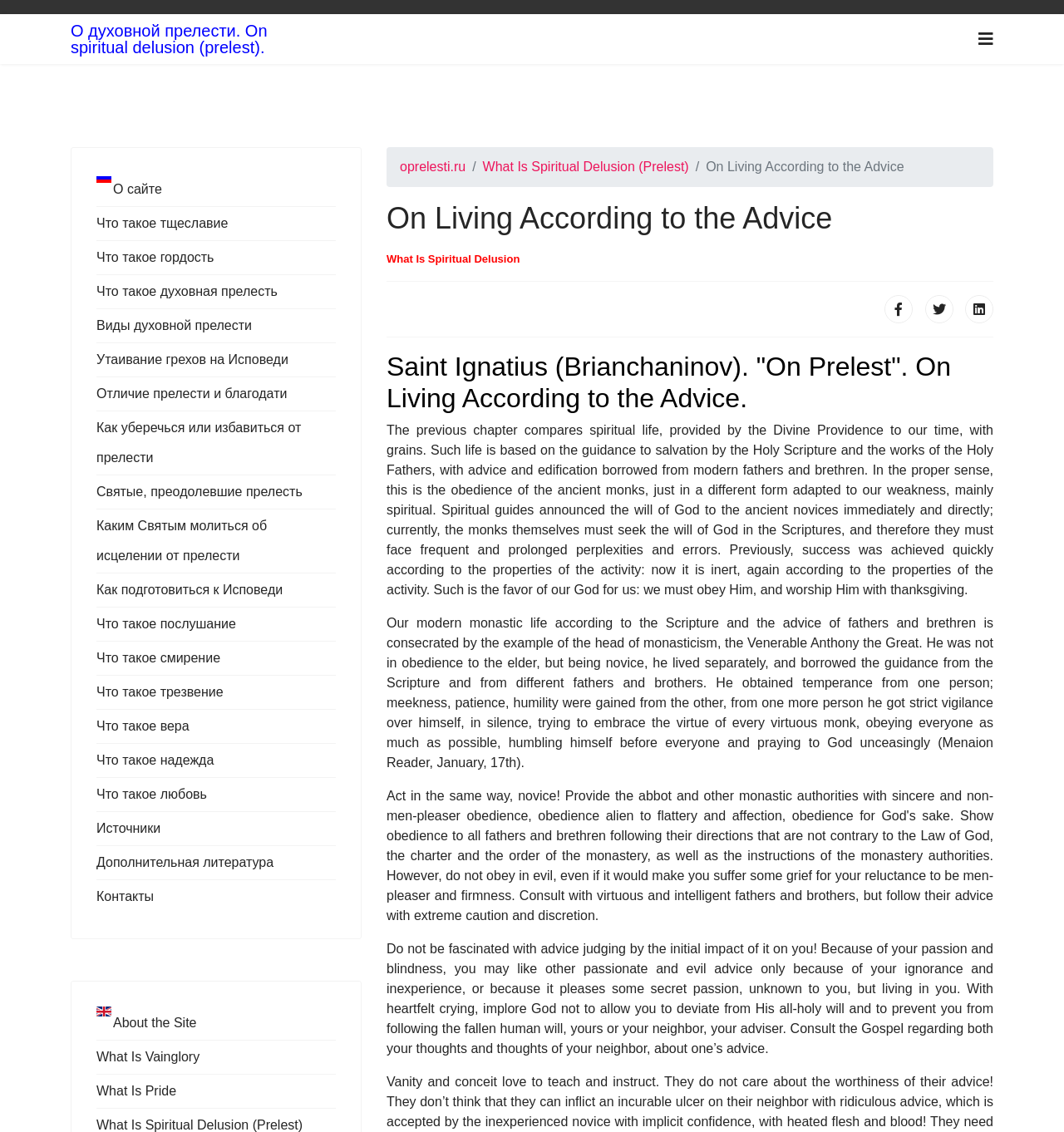Please locate the bounding box coordinates of the element that should be clicked to complete the given instruction: "Learn about the difference between prelest and grace".

[0.091, 0.333, 0.316, 0.363]